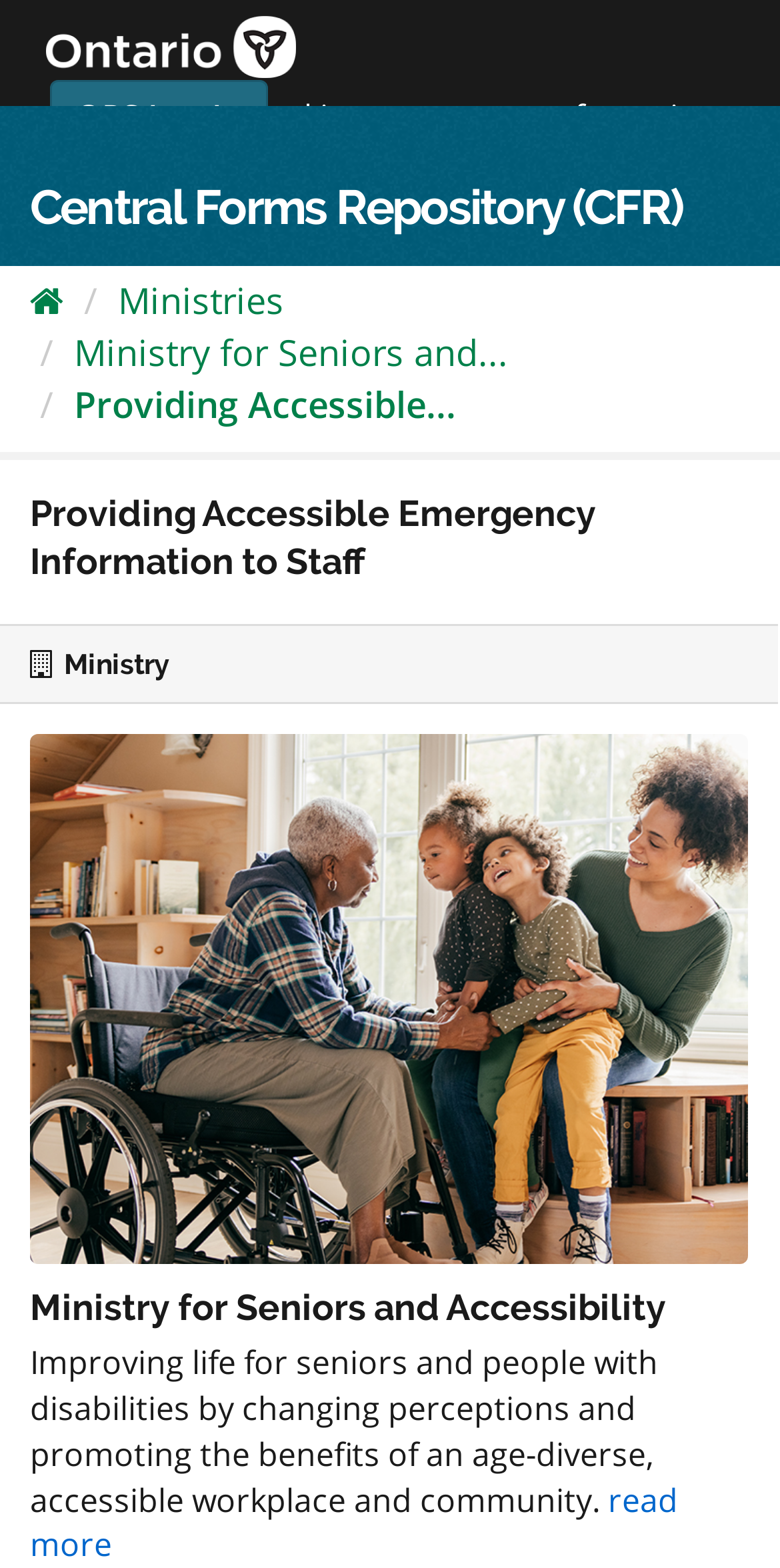What is the name of the repository?
Relying on the image, give a concise answer in one word or a brief phrase.

Central Forms Repository (CFR)